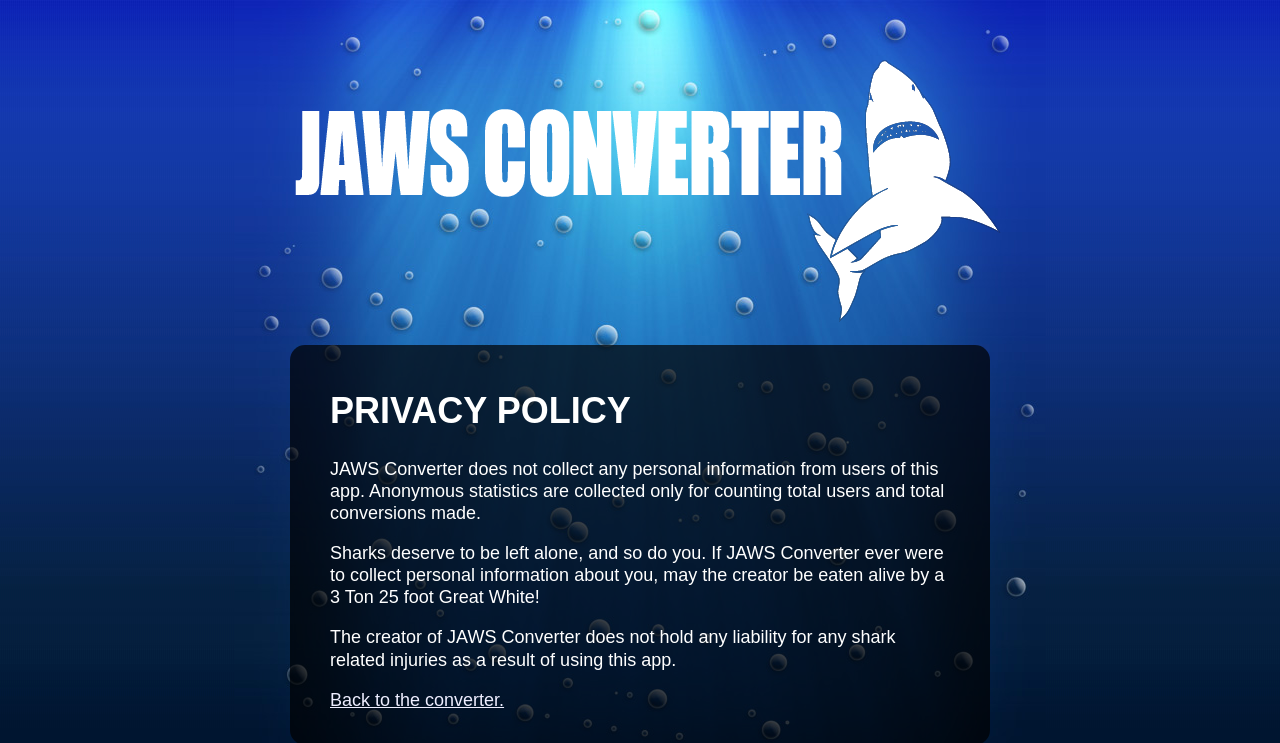Bounding box coordinates are specified in the format (top-left x, top-left y, bottom-right x, bottom-right y). All values are floating point numbers bounded between 0 and 1. Please provide the bounding box coordinate of the region this sentence describes: alt="JAWS CONVERTER"

[0.23, 0.413, 0.782, 0.439]